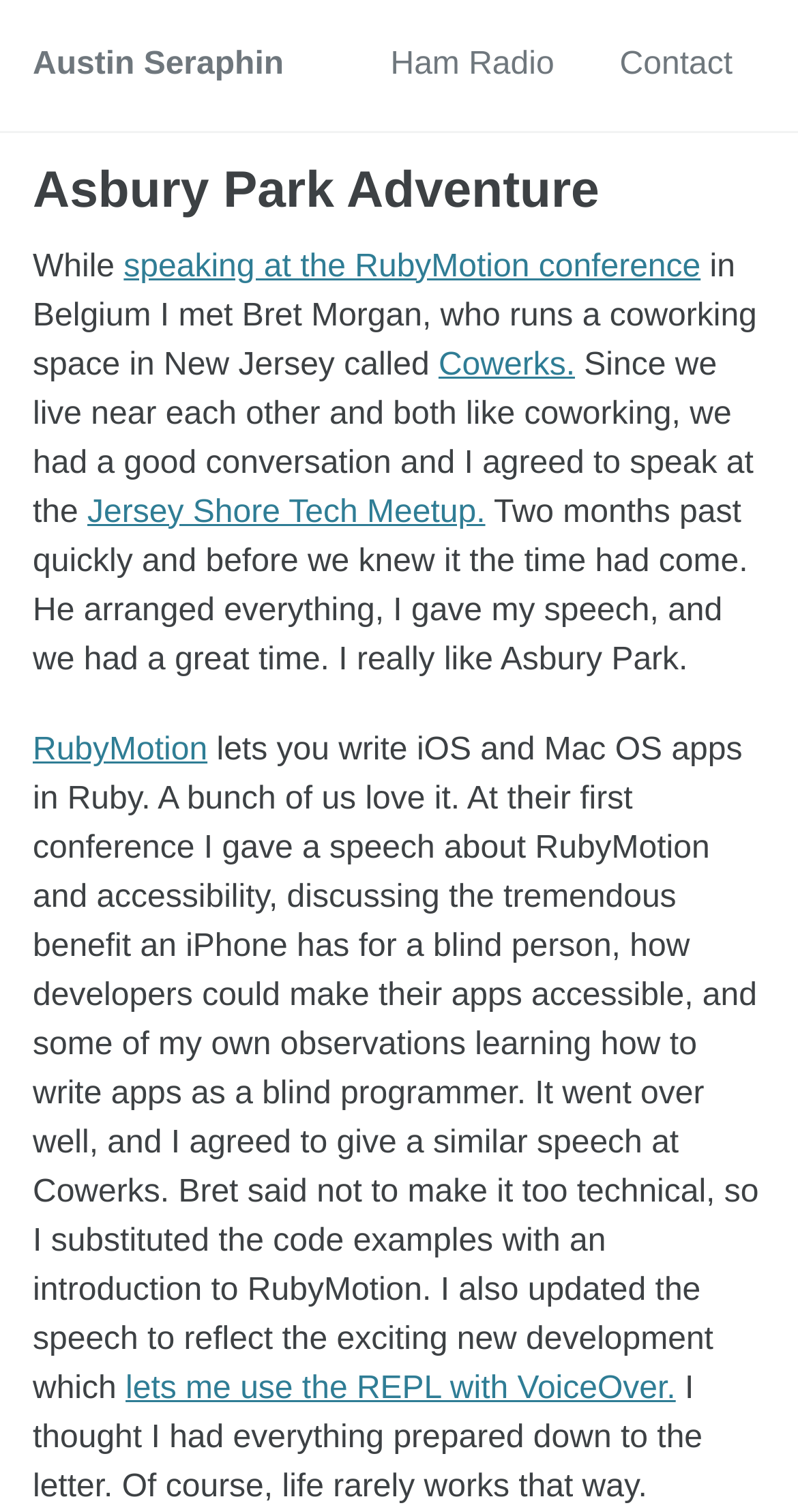Extract the bounding box coordinates for the UI element described as: "Cowerks.".

[0.55, 0.229, 0.721, 0.253]